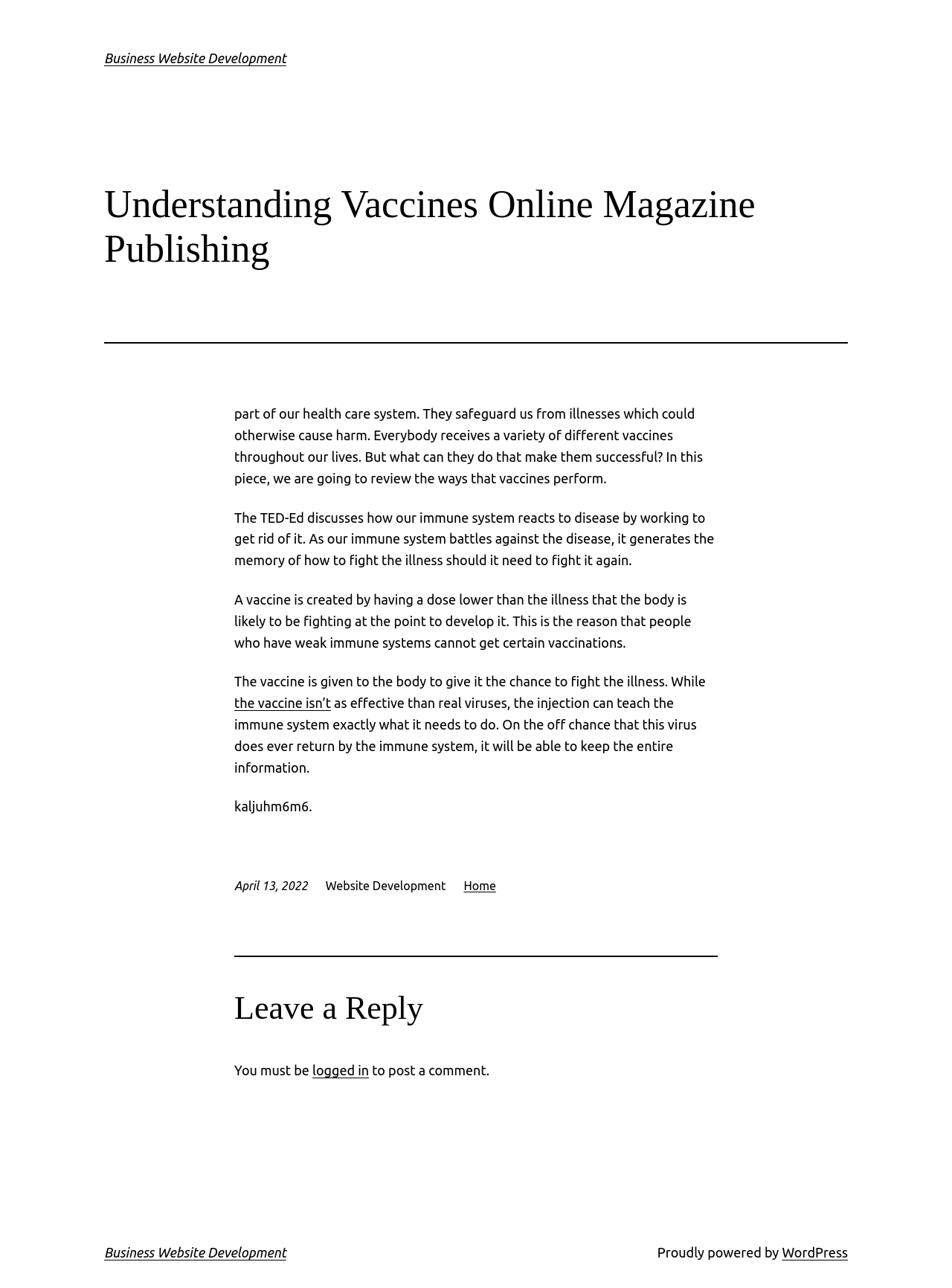Based on what you see in the screenshot, provide a thorough answer to this question: How does the immune system react to disease?

The webpage mentions that the TED-Ed discusses how our immune system reacts to disease by working to get rid of it. This suggests that the immune system's natural response to disease is to try to eliminate it from the body.